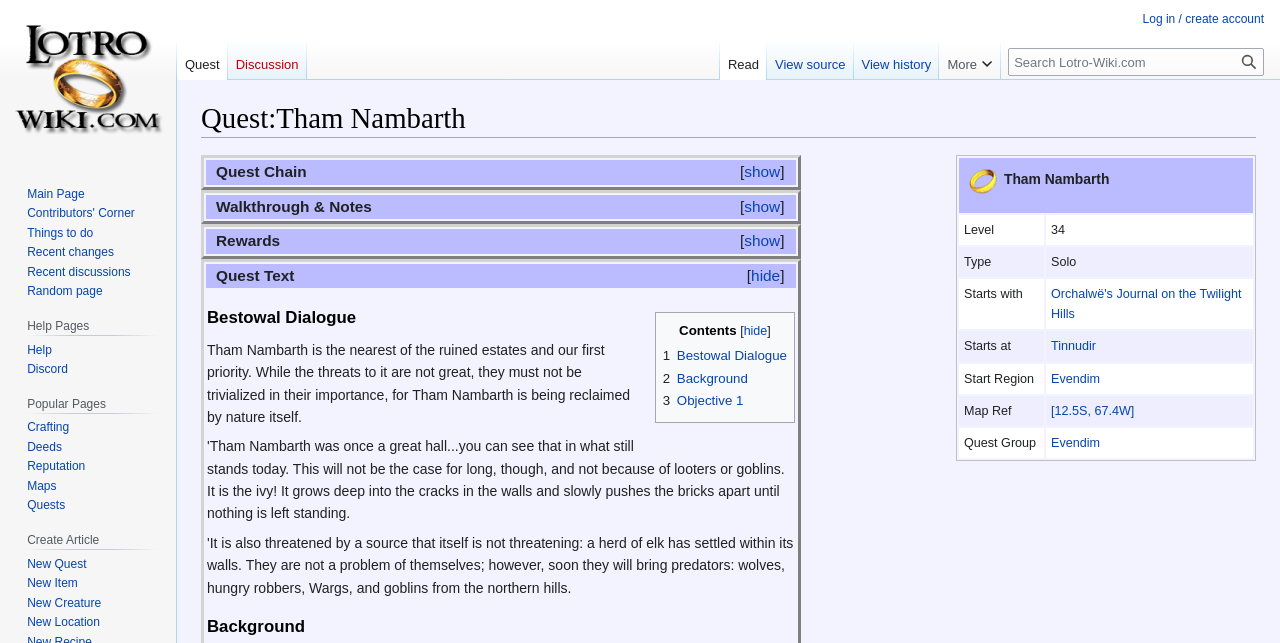What is the quest group of Tham Nambarth?
Provide an in-depth answer to the question, covering all aspects.

The answer can be found in the table with the heading 'Quest:Tham Nambarth'. In the row with the gridcell 'Quest Group', the corresponding gridcell contains the link 'Evendim'.